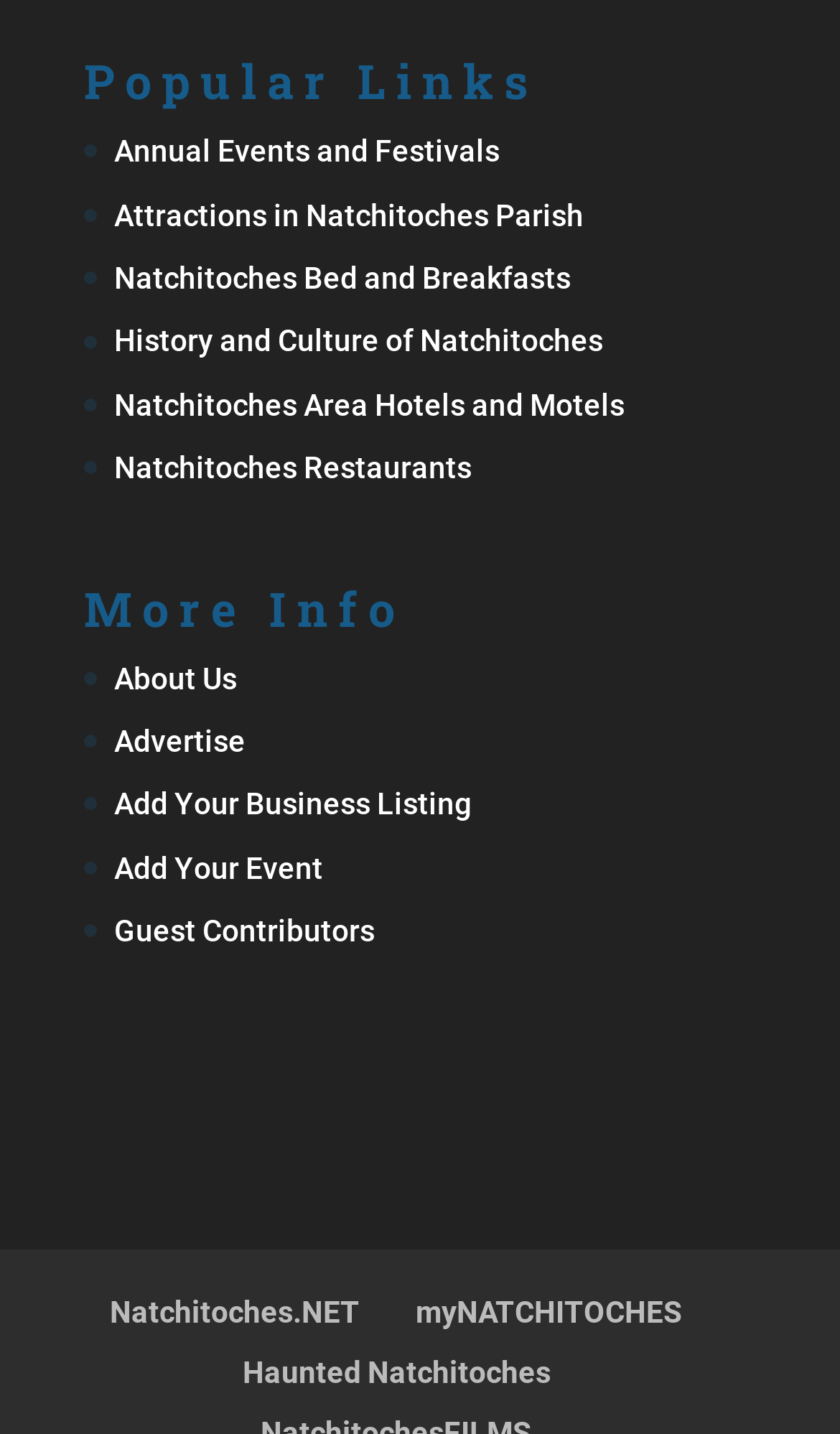Pinpoint the bounding box coordinates of the area that must be clicked to complete this instruction: "Explore Natchitoches bed and breakfasts".

[0.136, 0.182, 0.679, 0.206]